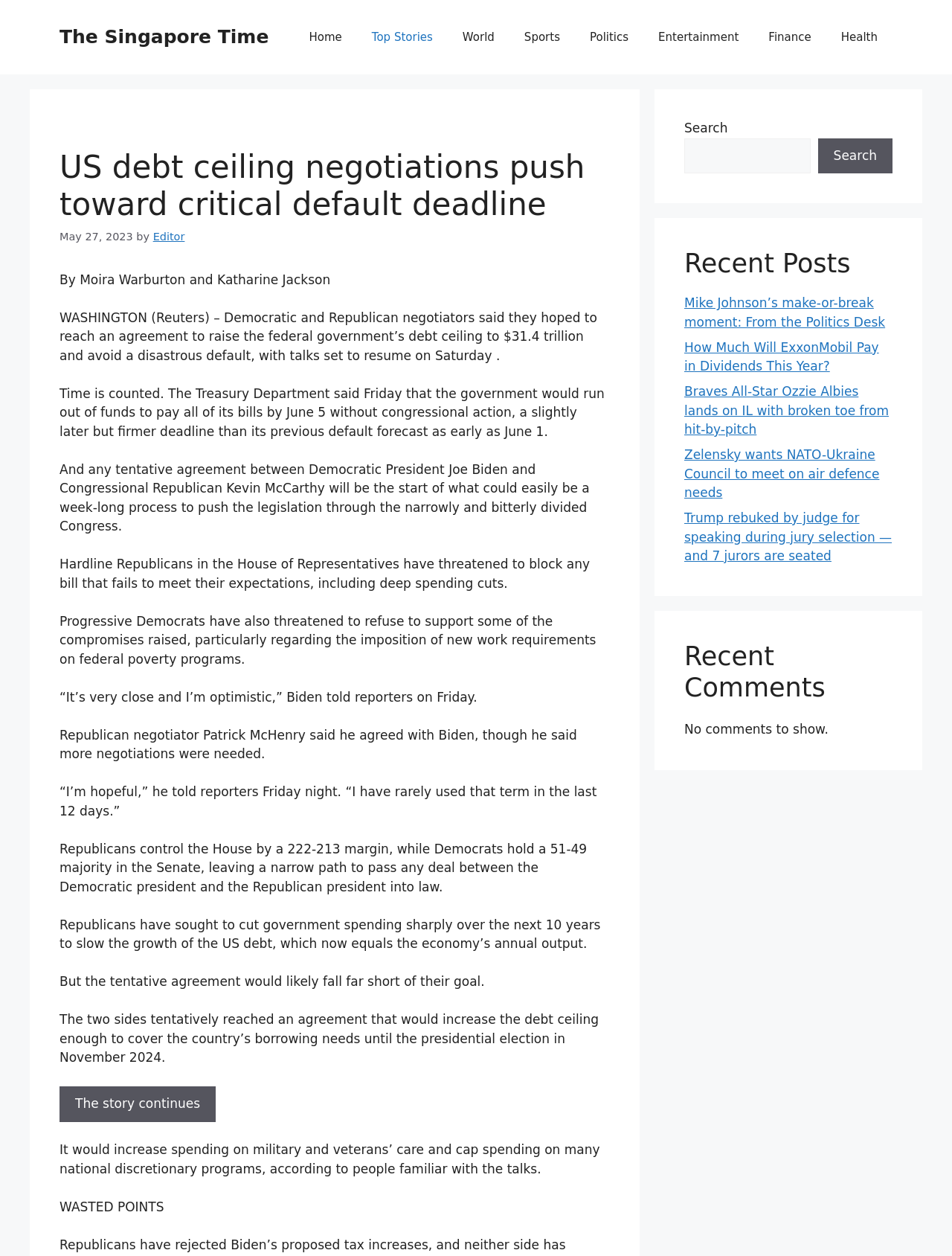Predict the bounding box of the UI element based on the description: "The Singapore Time". The coordinates should be four float numbers between 0 and 1, formatted as [left, top, right, bottom].

[0.062, 0.021, 0.282, 0.038]